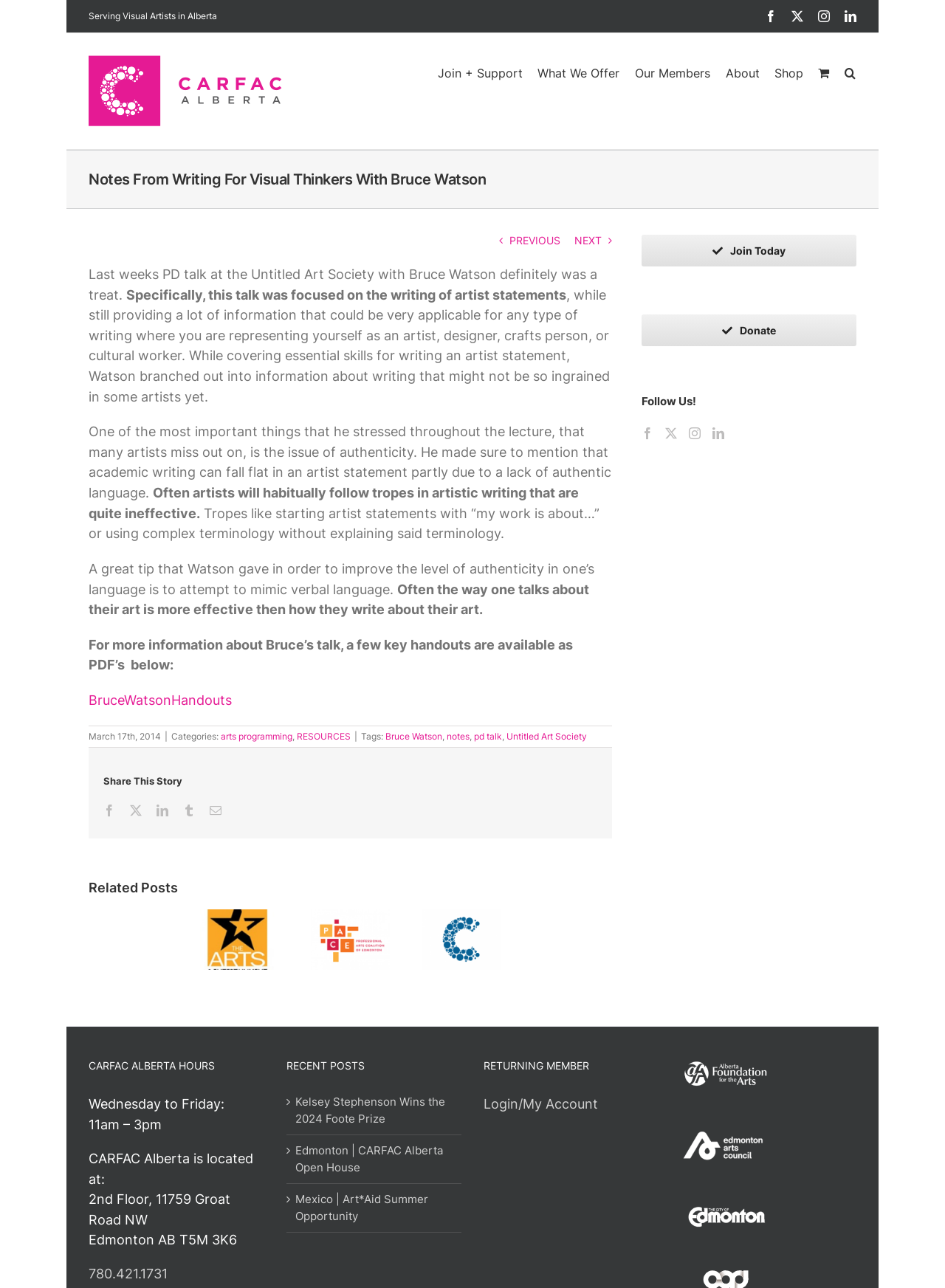Identify the bounding box for the element characterized by the following description: "aria-label="View Cart"".

[0.866, 0.032, 0.878, 0.08]